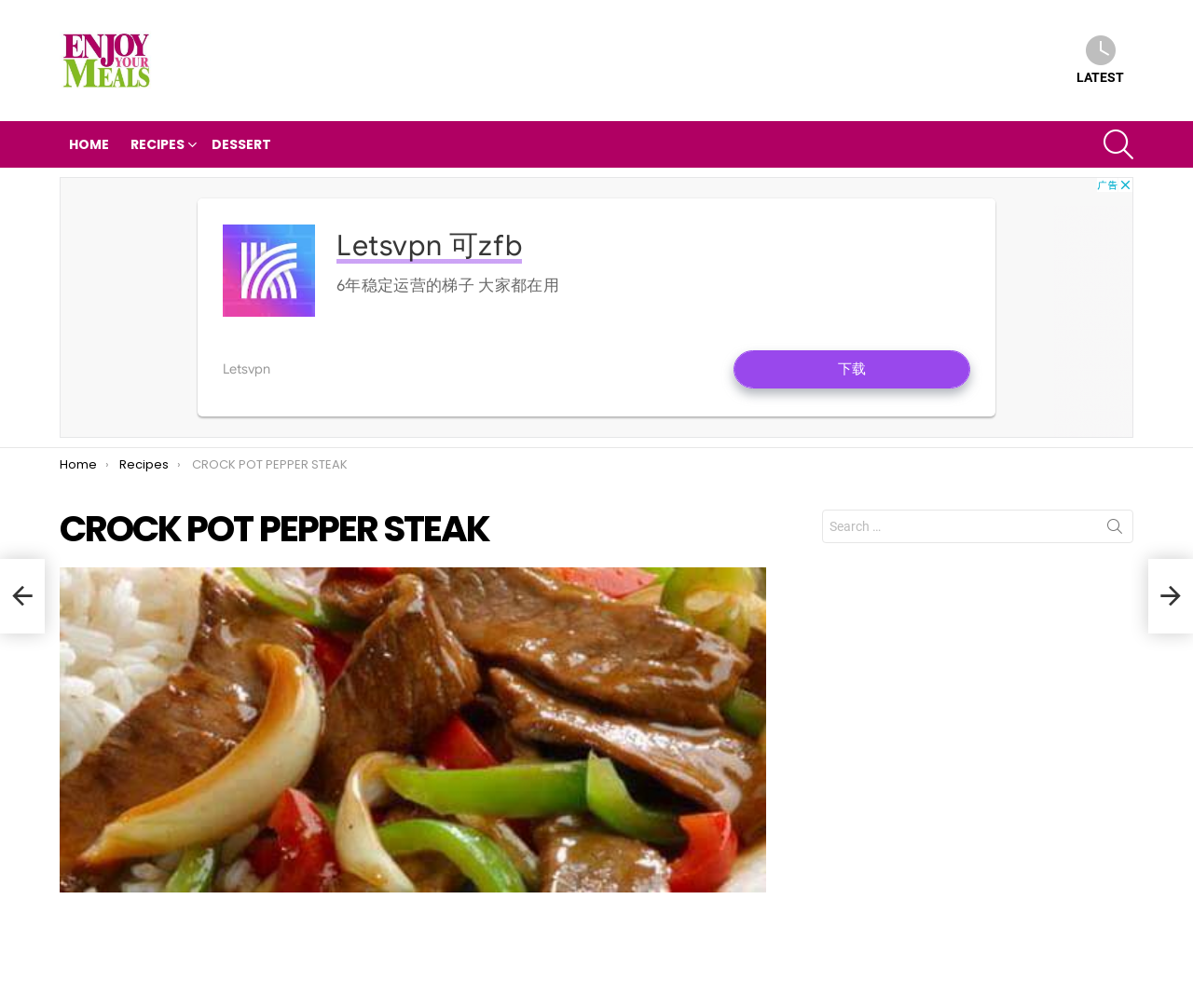Provide a thorough description of the webpage you see.

This webpage is about CROCK POT PEPPER STEAK, with a prominent header displaying the title at the top center of the page. 

At the top left, there are several links, including "HOME", "RECIPES", and "DESSERT", which are likely navigation links. On the top right, there are links for "LATEST" and a search icon. 

Below the navigation links, there is a large advertisement iframe that spans the entire width of the page. 

Under the advertisement, there is a breadcrumb trail indicating the current page location, with links to "Home" and "Recipes". The title "CROCK POT PEPPER STEAK" is repeated below the breadcrumb trail. 

On the top right corner, there are two icons, one for sharing and one for printing. 

At the bottom center of the page, there is a search bar with a label "Search for:" and a search button with a magnifying glass icon.